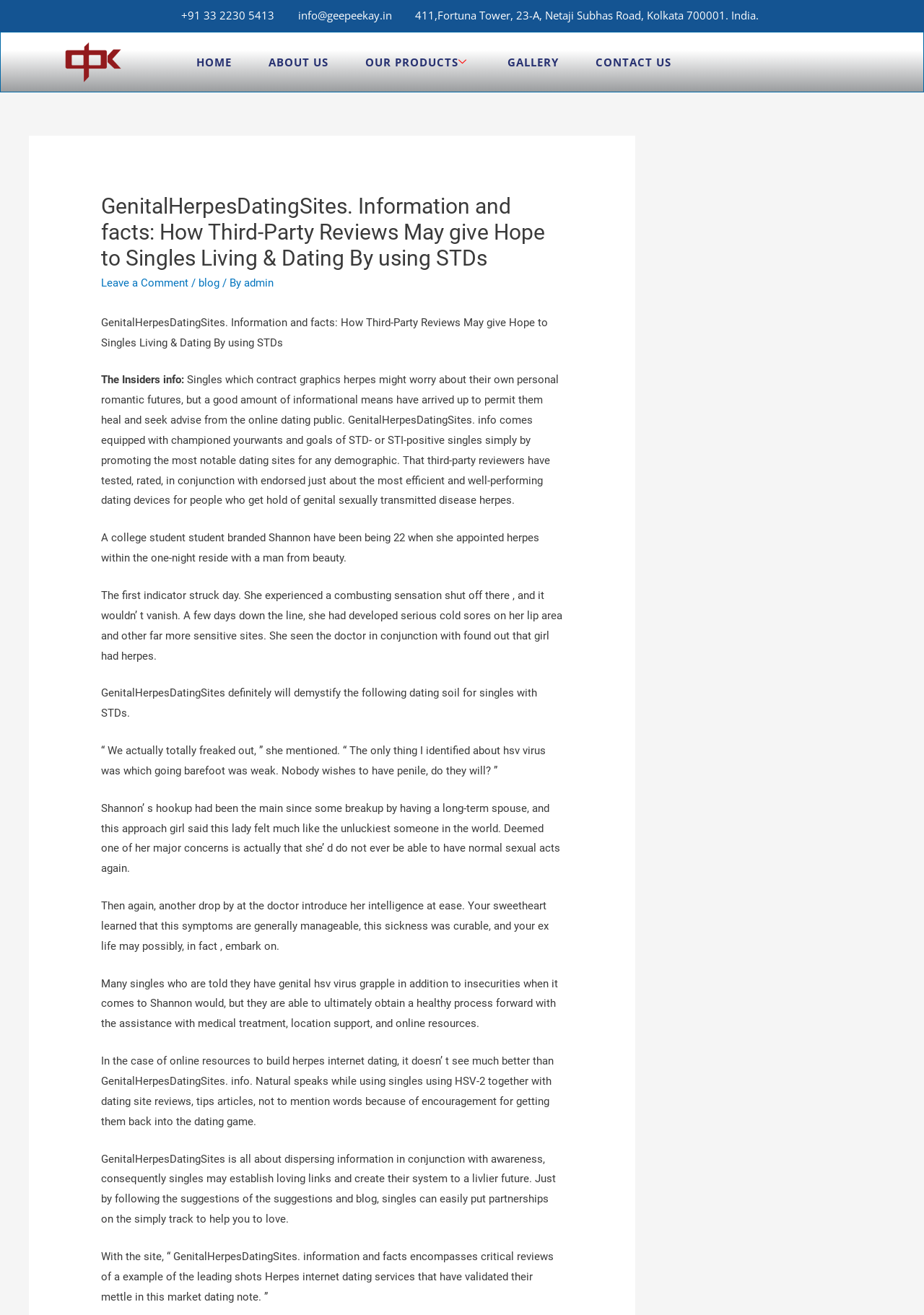Identify the bounding box coordinates of the part that should be clicked to carry out this instruction: "click the blog link".

[0.215, 0.21, 0.238, 0.22]